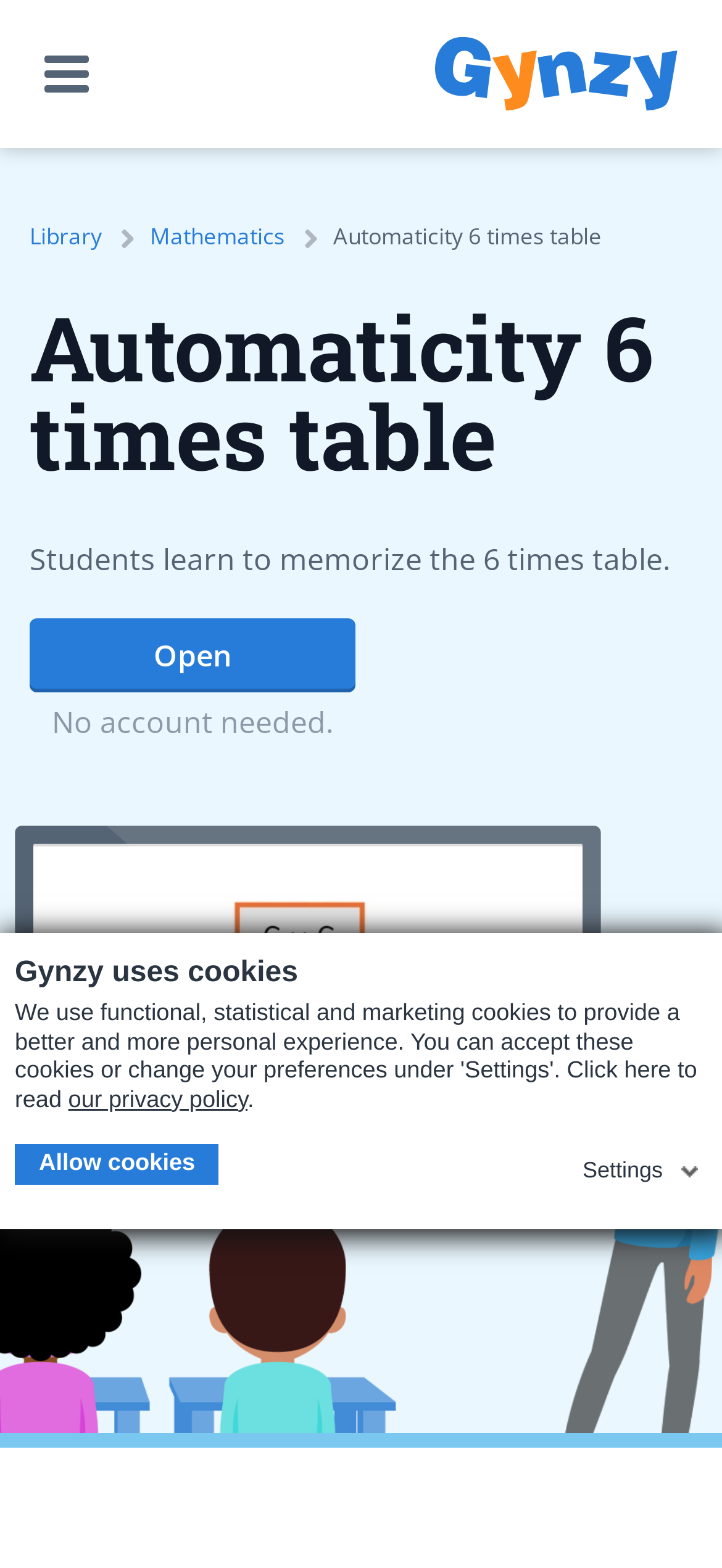Identify the bounding box coordinates for the UI element described as follows: "X". Ensure the coordinates are four float numbers between 0 and 1, formatted as [left, top, right, bottom].

None